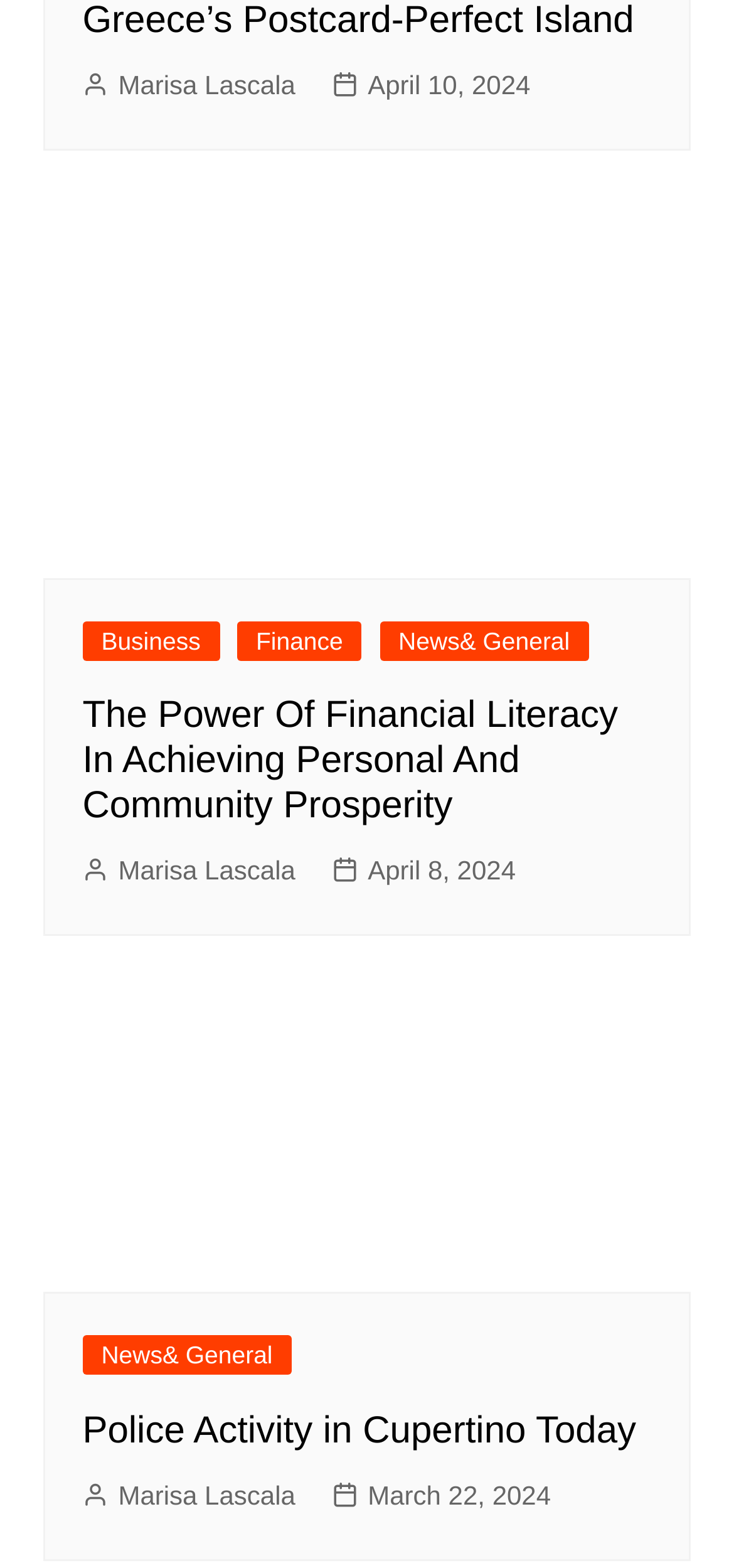How many articles are on this webpage?
Please give a detailed and elaborate answer to the question based on the image.

I counted the number of headings on the webpage, which are 'The Power Of Financial Literacy In Achieving Personal And Community Prosperity', 'Police Activity in Cupertino Today', and another one with the same title. Therefore, there are 3 articles on this webpage.